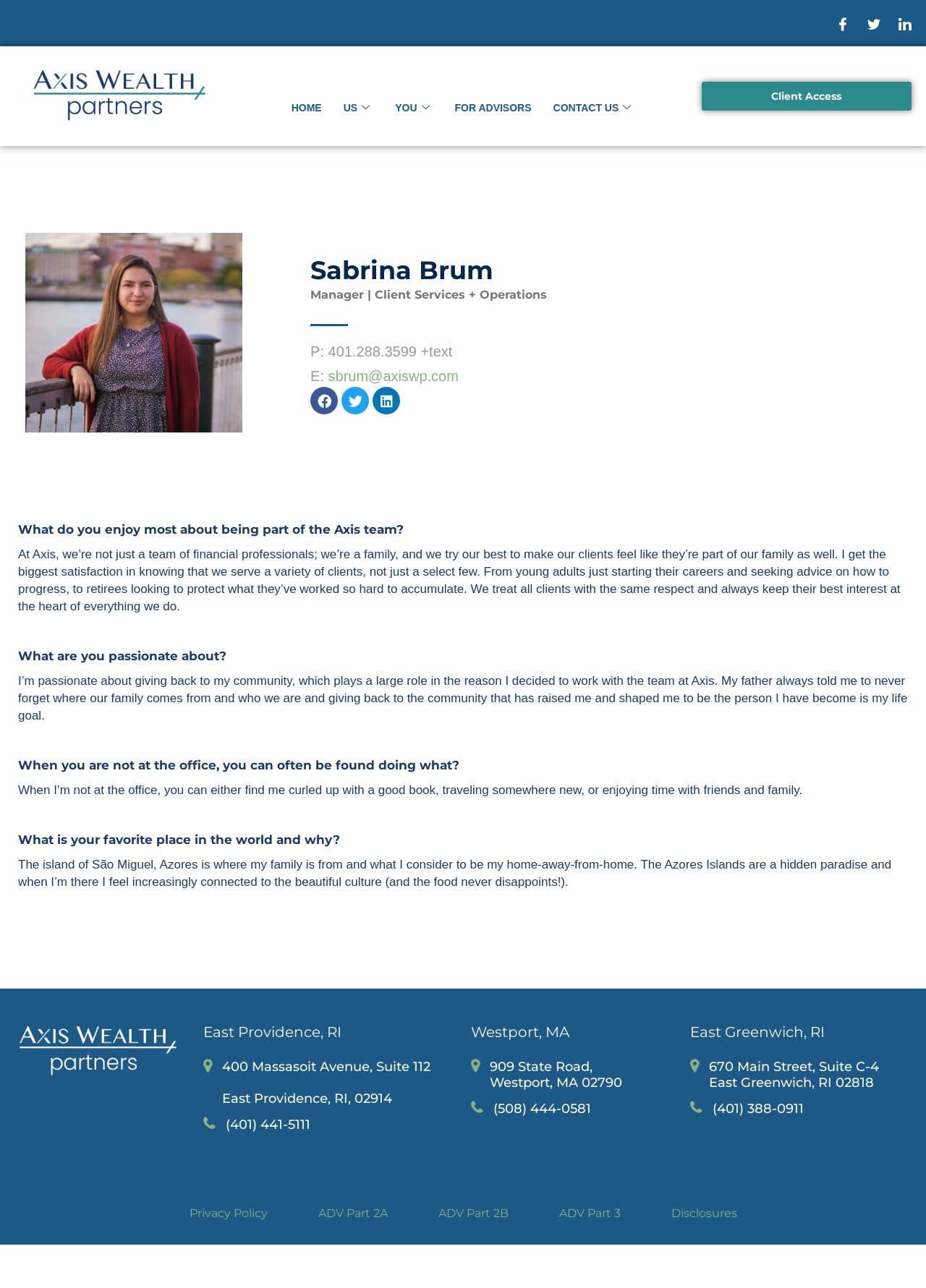Given the description title="Egyptian HS 2010", predict the bounding box coordinates of the UI element. Ensure the coordinates are in the format (top-left x, top-left y, bottom-right x, bottom-right y) and all values are between 0 and 1.

None